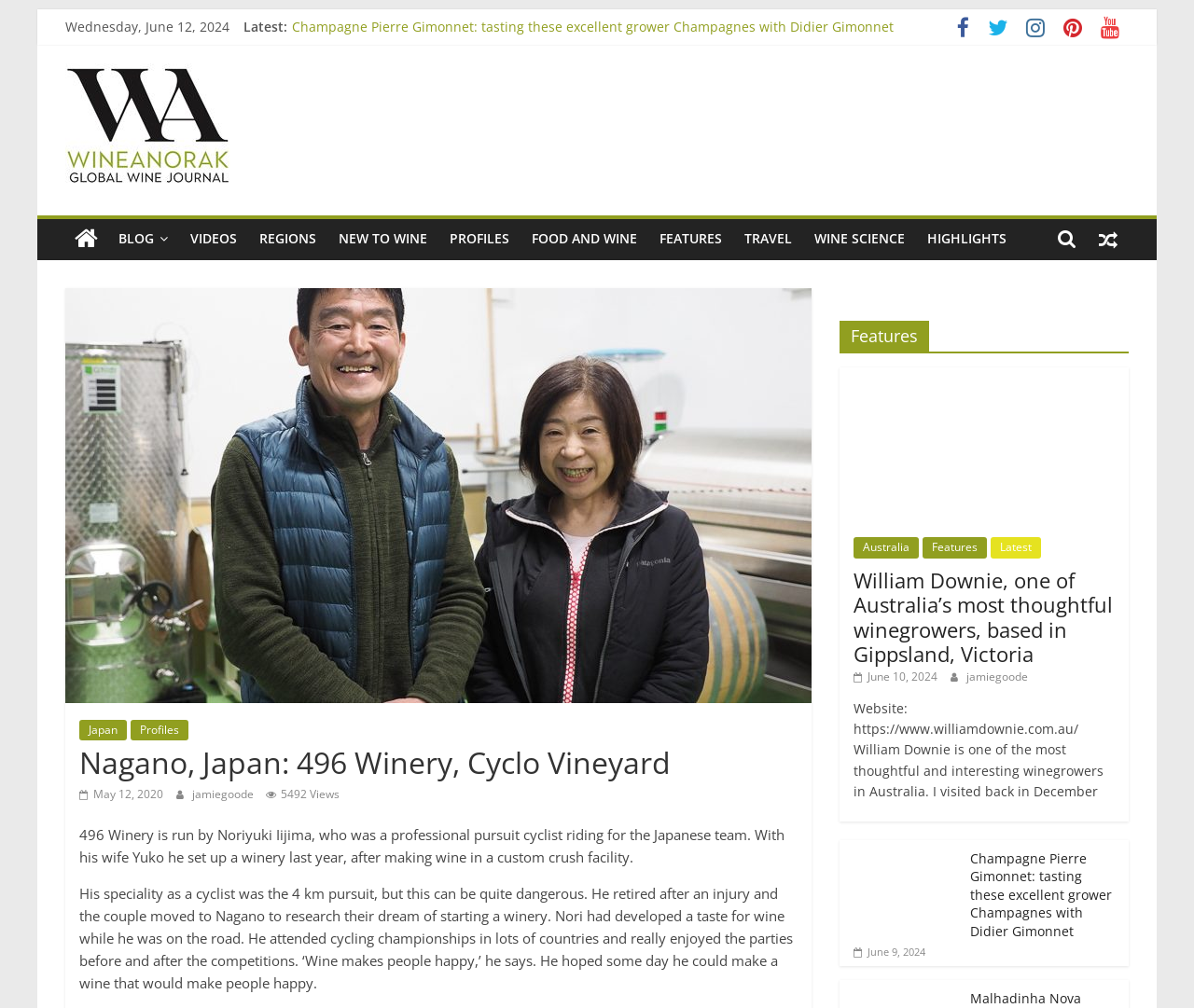From the webpage screenshot, predict the bounding box of the UI element that matches this description: "Food and wine".

[0.436, 0.218, 0.543, 0.257]